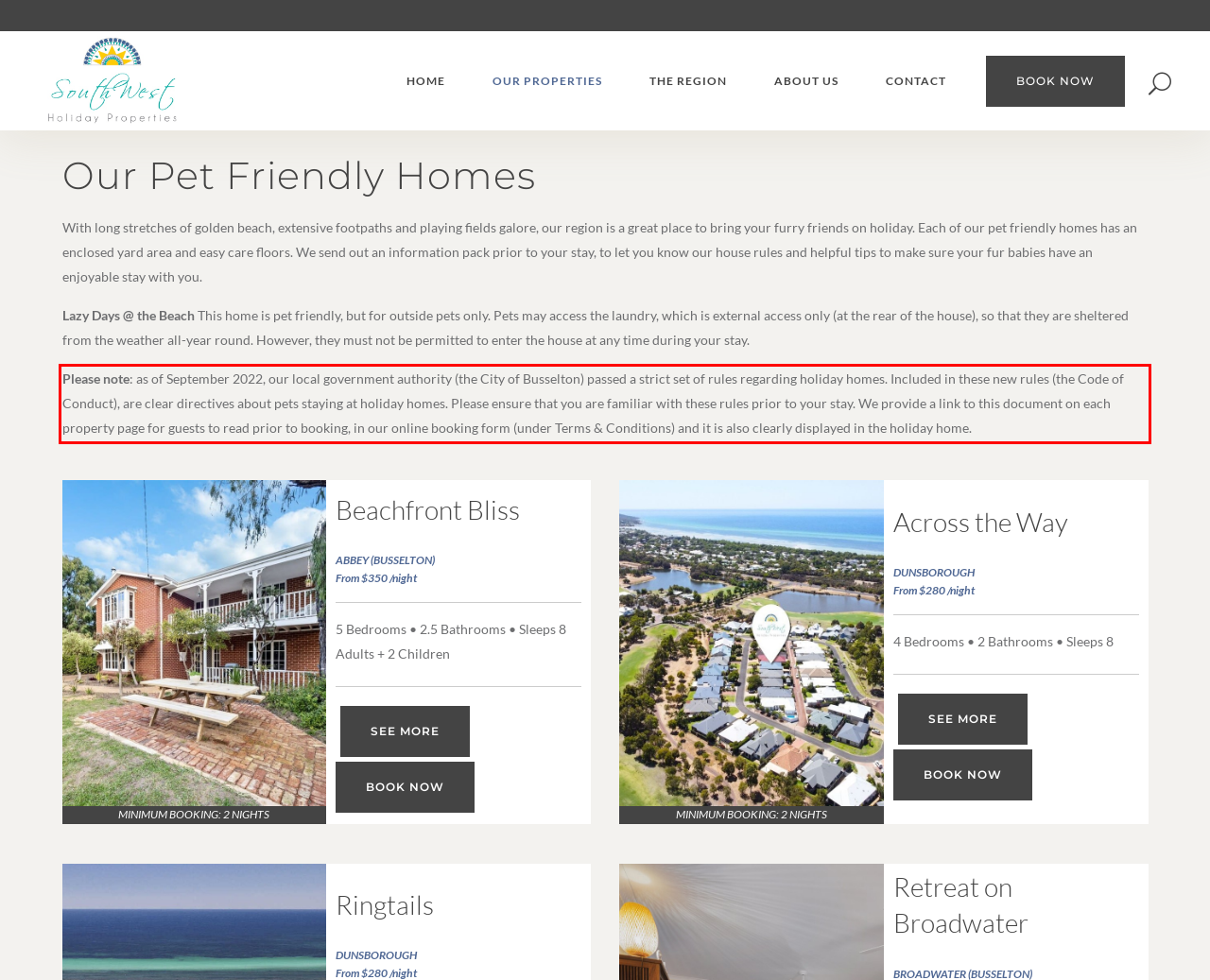Given a webpage screenshot with a red bounding box, perform OCR to read and deliver the text enclosed by the red bounding box.

Please note: as of September 2022, our local government authority (the City of Busselton) passed a strict set of rules regarding holiday homes. Included in these new rules (the Code of Conduct), are clear directives about pets staying at holiday homes. Please ensure that you are familiar with these rules prior to your stay. We provide a link to this document on each property page for guests to read prior to booking, in our online booking form (under Terms & Conditions) and it is also clearly displayed in the holiday home.